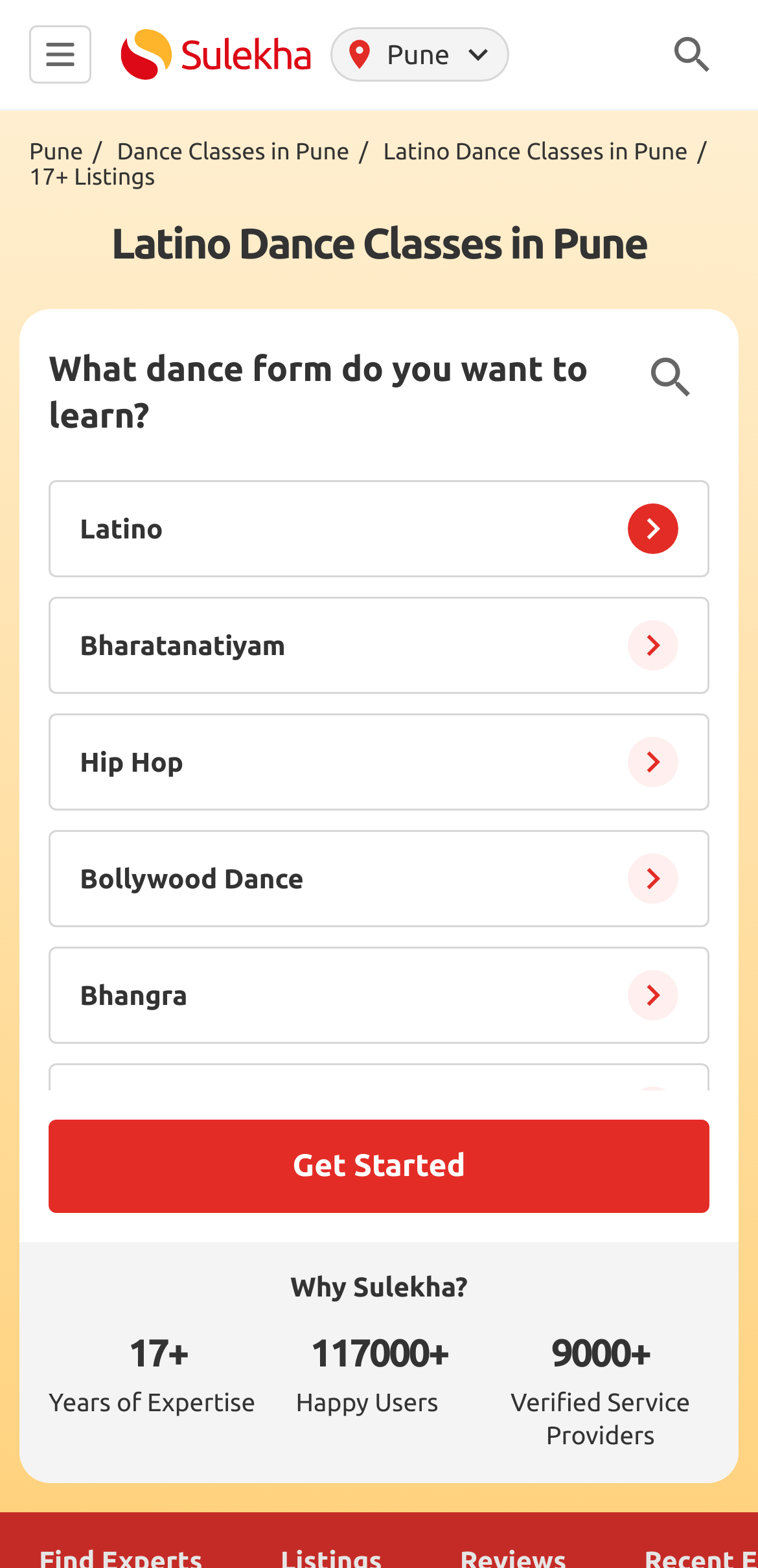Please specify the bounding box coordinates of the clickable region necessary for completing the following instruction: "Visit Facebook page". The coordinates must consist of four float numbers between 0 and 1, i.e., [left, top, right, bottom].

None